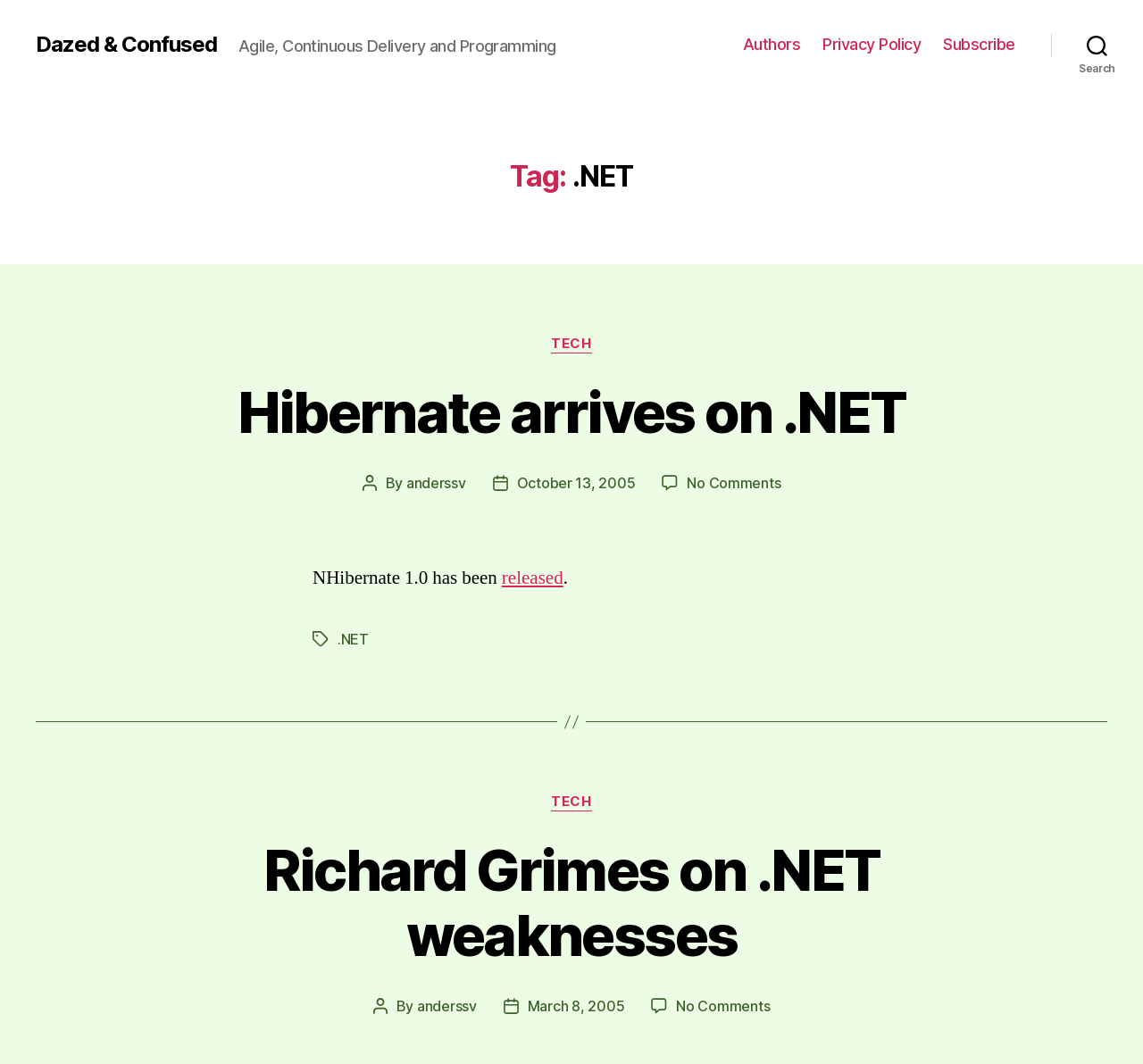Using the description "Hibernate arrives on .NET", predict the bounding box of the relevant HTML element.

[0.208, 0.355, 0.792, 0.42]